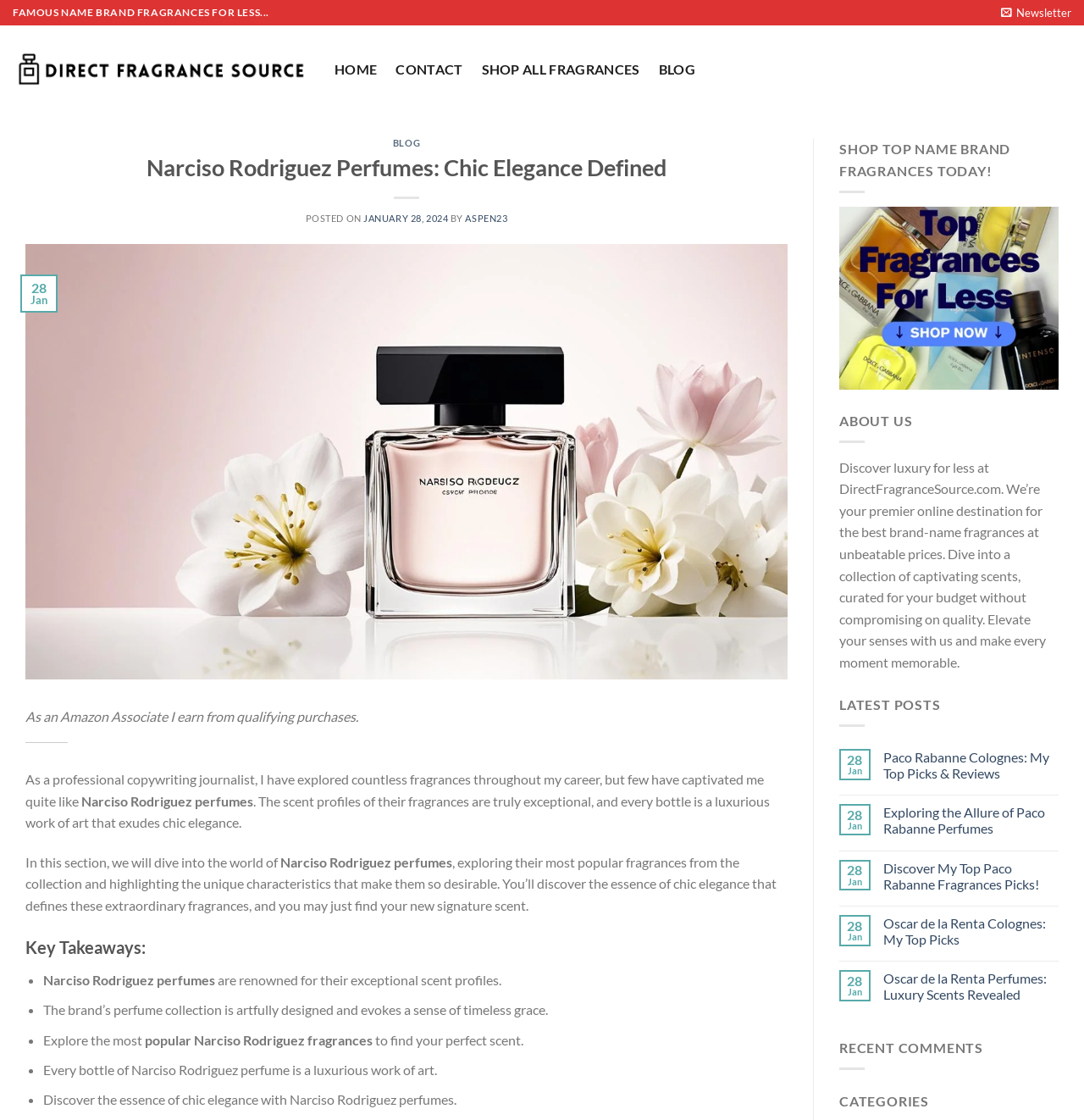Observe the image and answer the following question in detail: What is the 'Key Takeaways' section summarizing?

The 'Key Takeaways' section has bullet points that highlight the exceptional scent profiles, artful design, and luxurious nature of Narciso Rodriguez perfumes, suggesting that the section is summarizing the key points about this specific perfume brand.